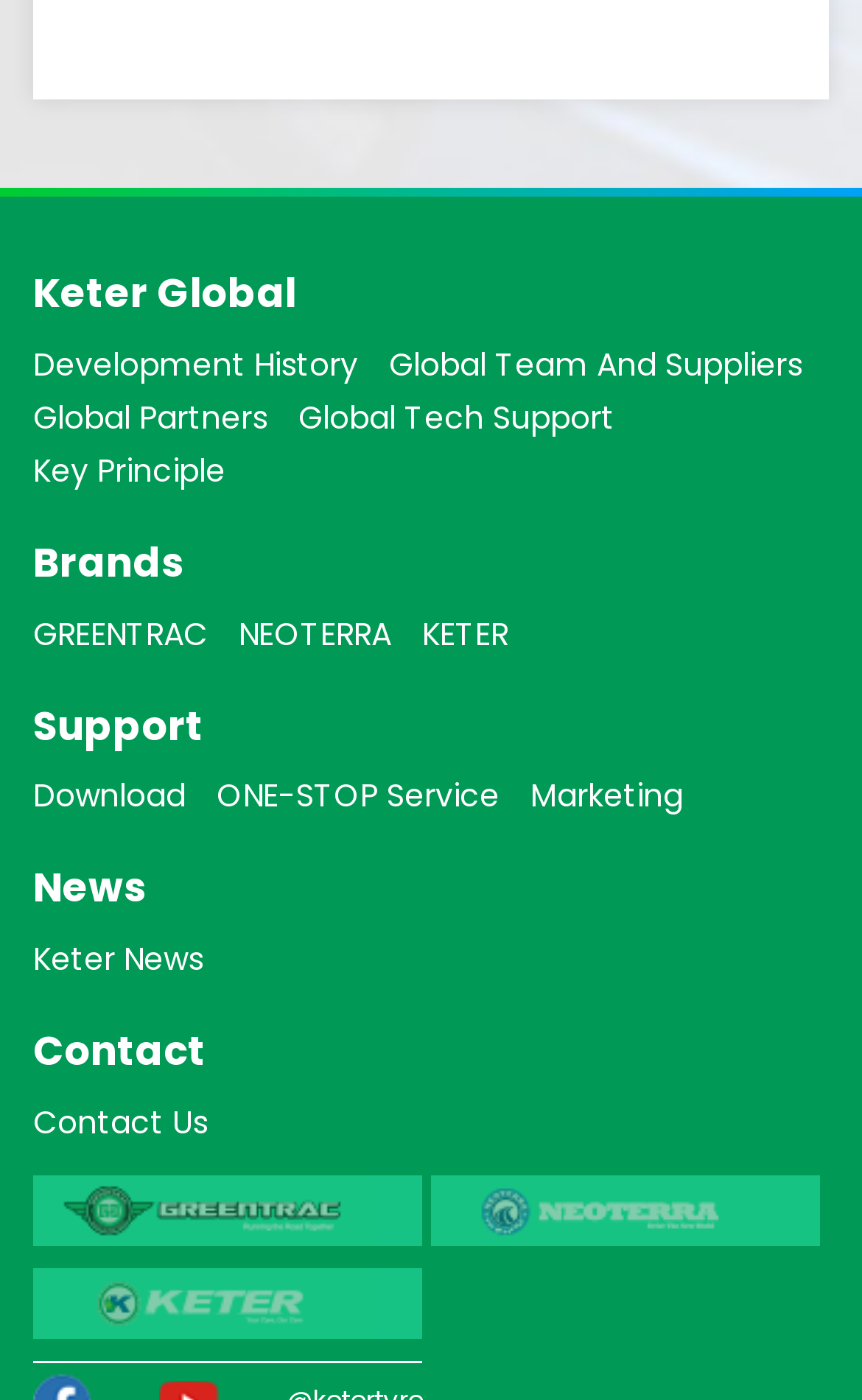Identify the bounding box coordinates of the part that should be clicked to carry out this instruction: "Read Keter News".

[0.038, 0.669, 0.236, 0.707]